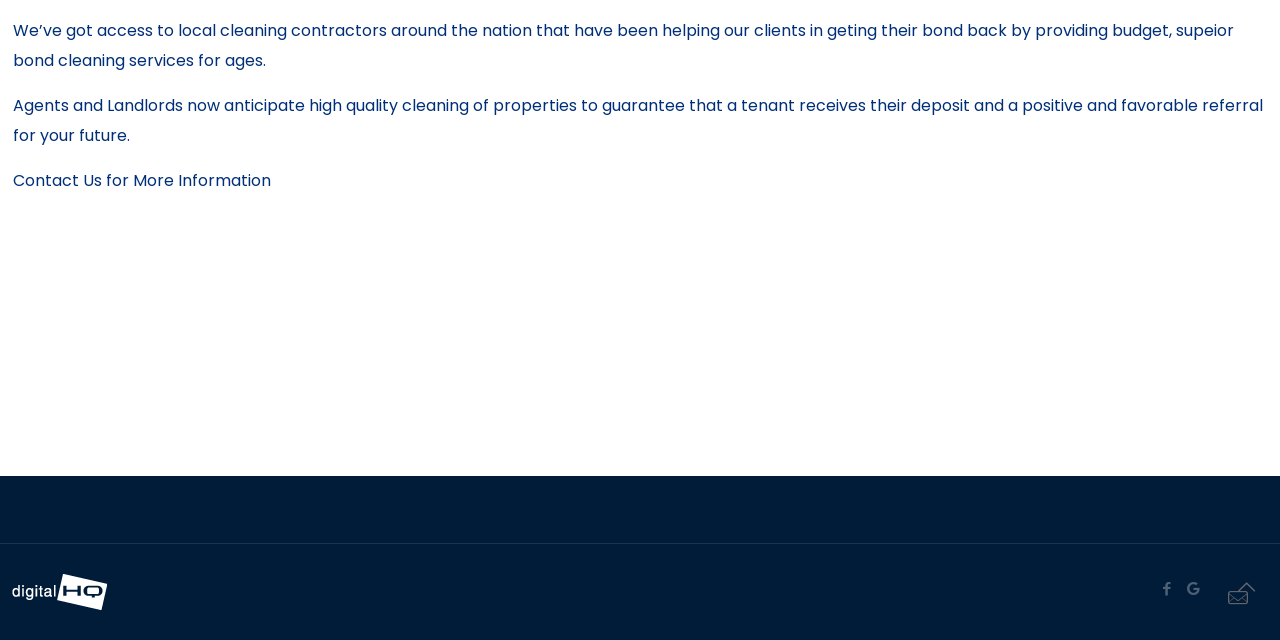Extract the bounding box of the UI element described as: "Bond Cleaning".

[0.759, 0.619, 0.865, 0.655]